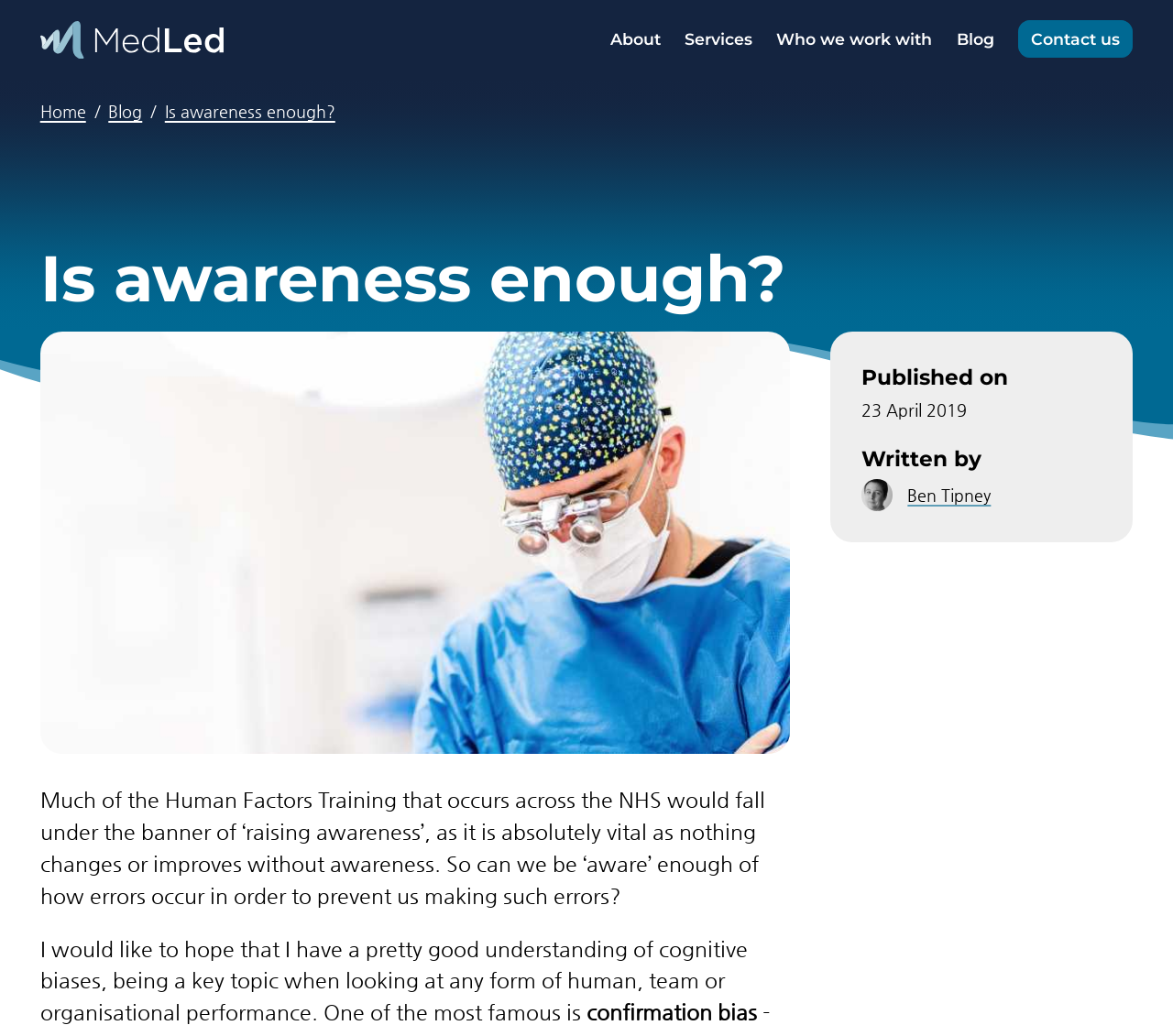Could you indicate the bounding box coordinates of the region to click in order to complete this instruction: "visit the About page".

[0.52, 0.028, 0.563, 0.047]